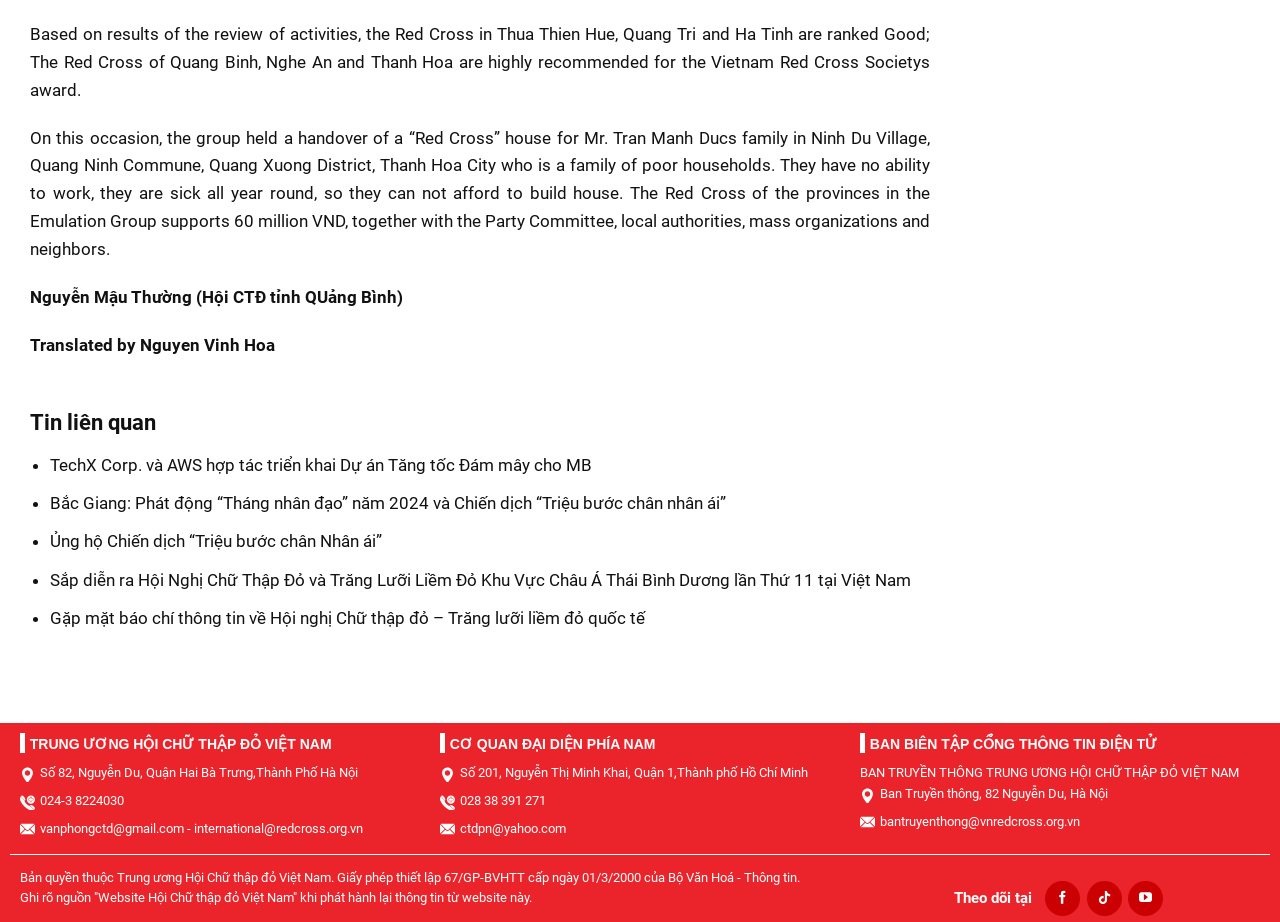Determine the bounding box coordinates for the UI element described. Format the coordinates as (top-left x, top-left y, bottom-right x, bottom-right y) and ensure all values are between 0 and 1. Element description: 024-3 8224030

[0.031, 0.86, 0.097, 0.877]